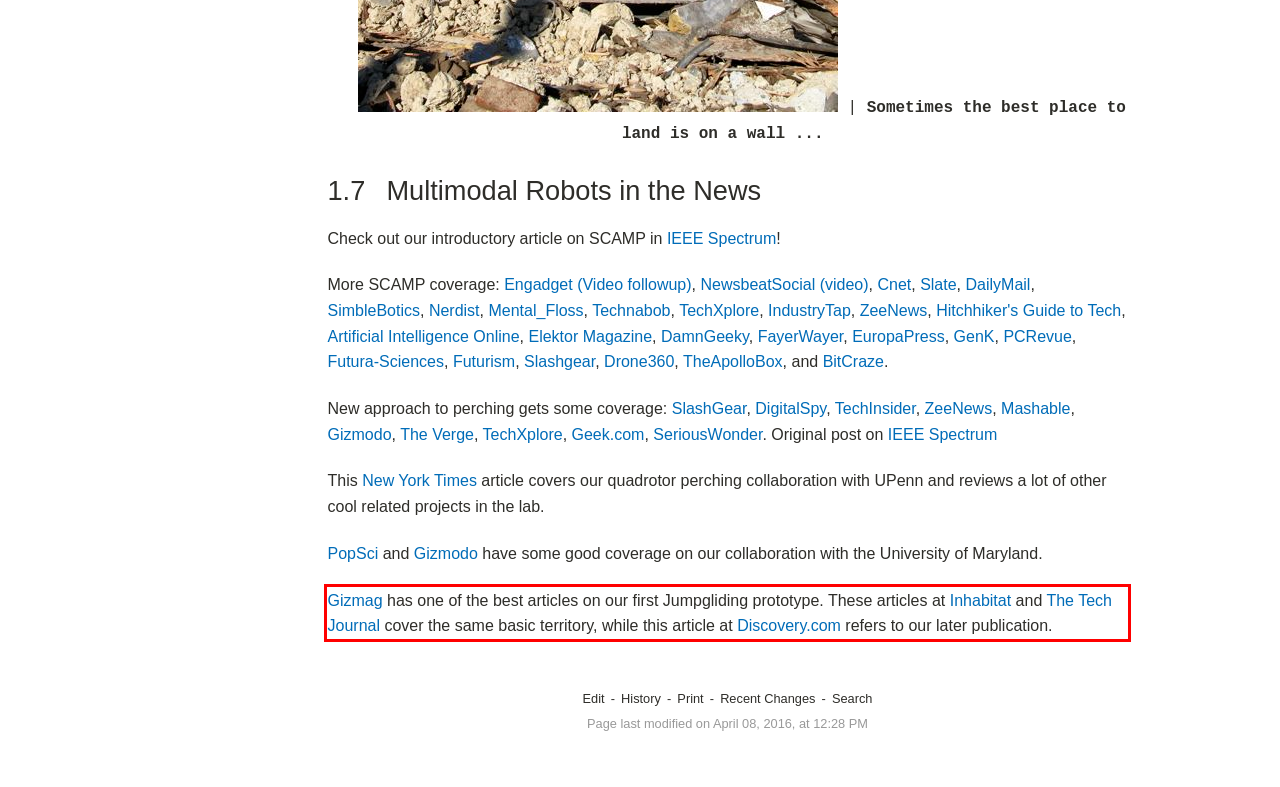Review the screenshot of the webpage and recognize the text inside the red rectangle bounding box. Provide the extracted text content.

Gizmag has one of the best articles on our first Jumpgliding prototype. These articles at Inhabitat and The Tech Journal cover the same basic territory, while this article at Discovery.com refers to our later publication.